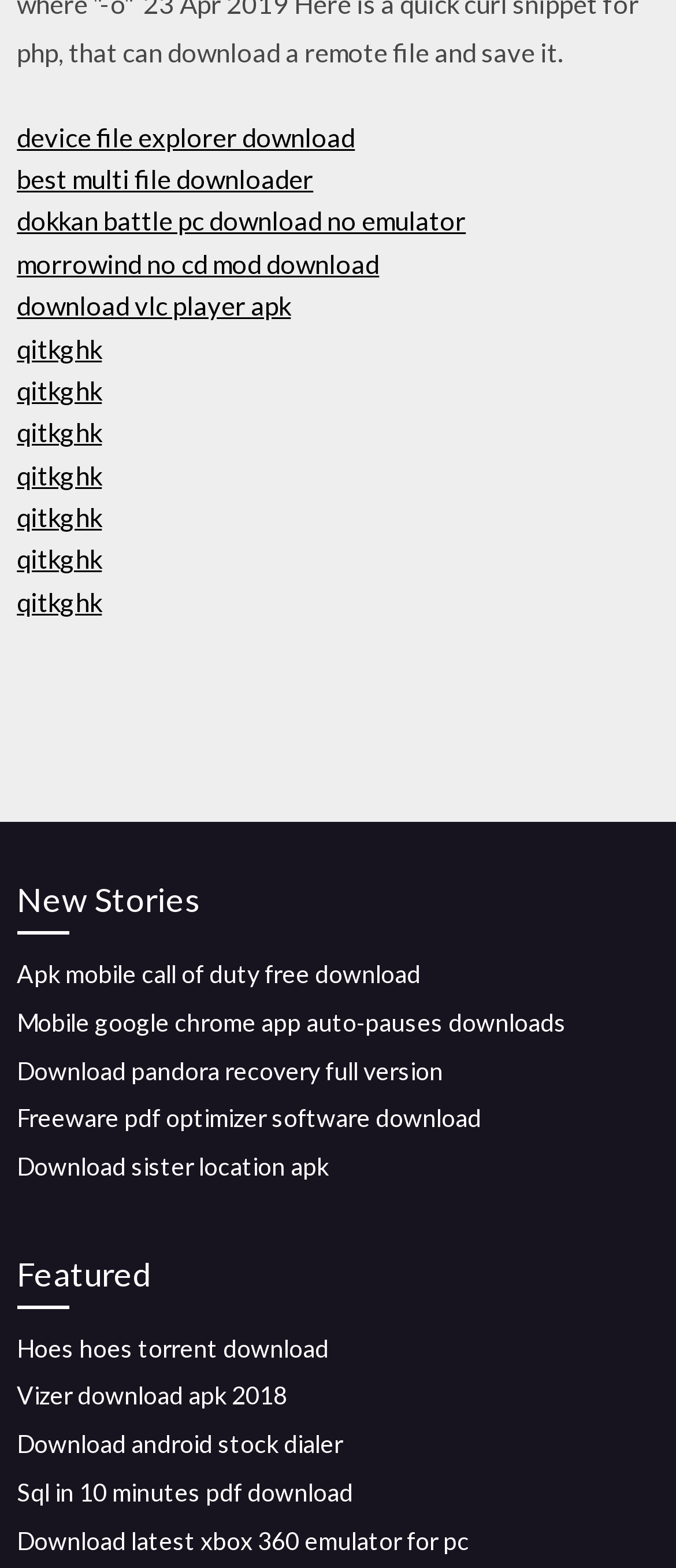Pinpoint the bounding box coordinates of the area that must be clicked to complete this instruction: "download hoes hoes torrent".

[0.025, 0.85, 0.487, 0.869]